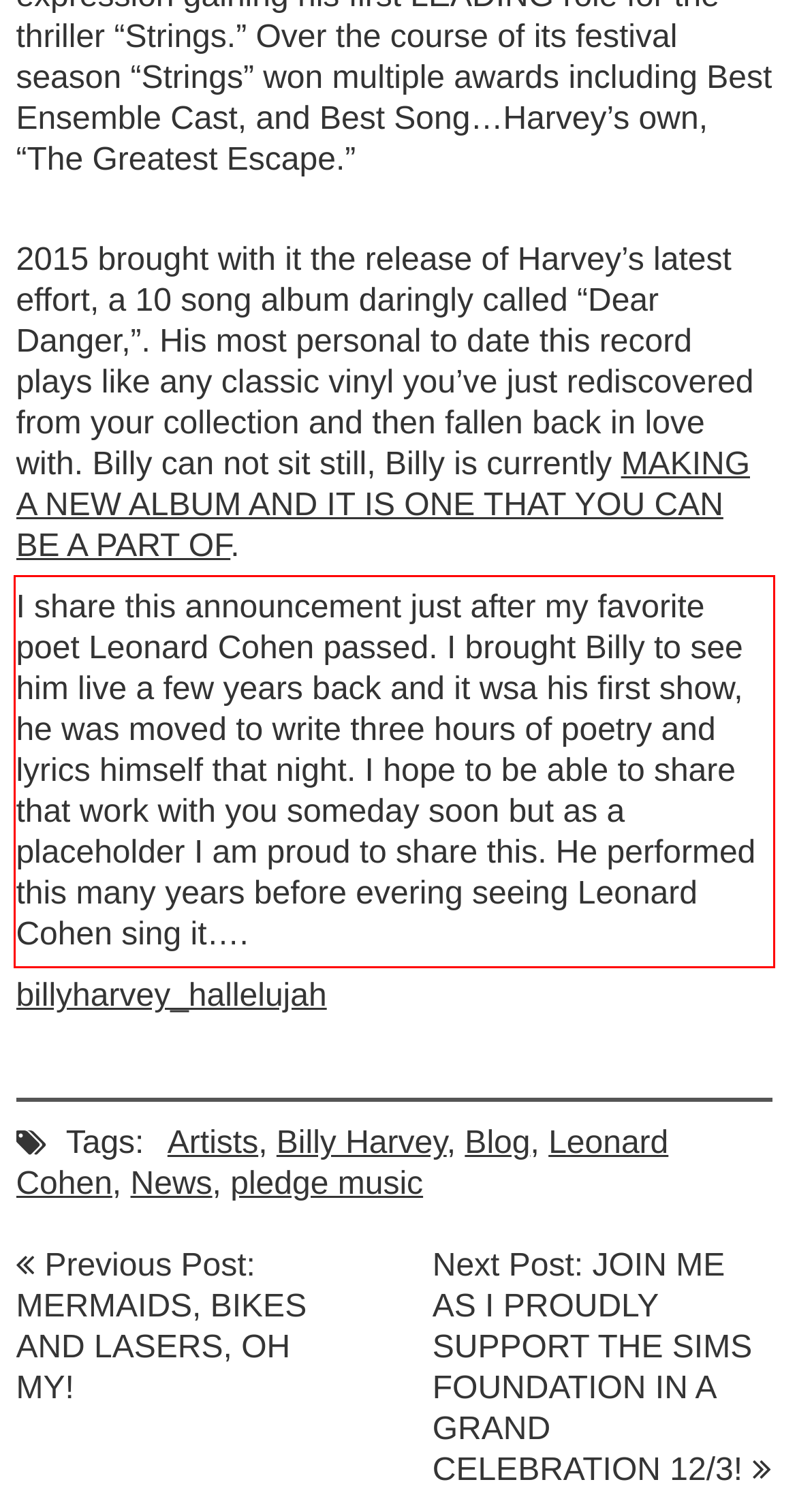Please analyze the screenshot of a webpage and extract the text content within the red bounding box using OCR.

I share this announcement just after my favorite poet Leonard Cohen passed. I brought Billy to see him live a few years back and it wsa his first show, he was moved to write three hours of poetry and lyrics himself that night. I hope to be able to share that work with you someday soon but as a placeholder I am proud to share this. He performed this many years before evering seeing Leonard Cohen sing it….